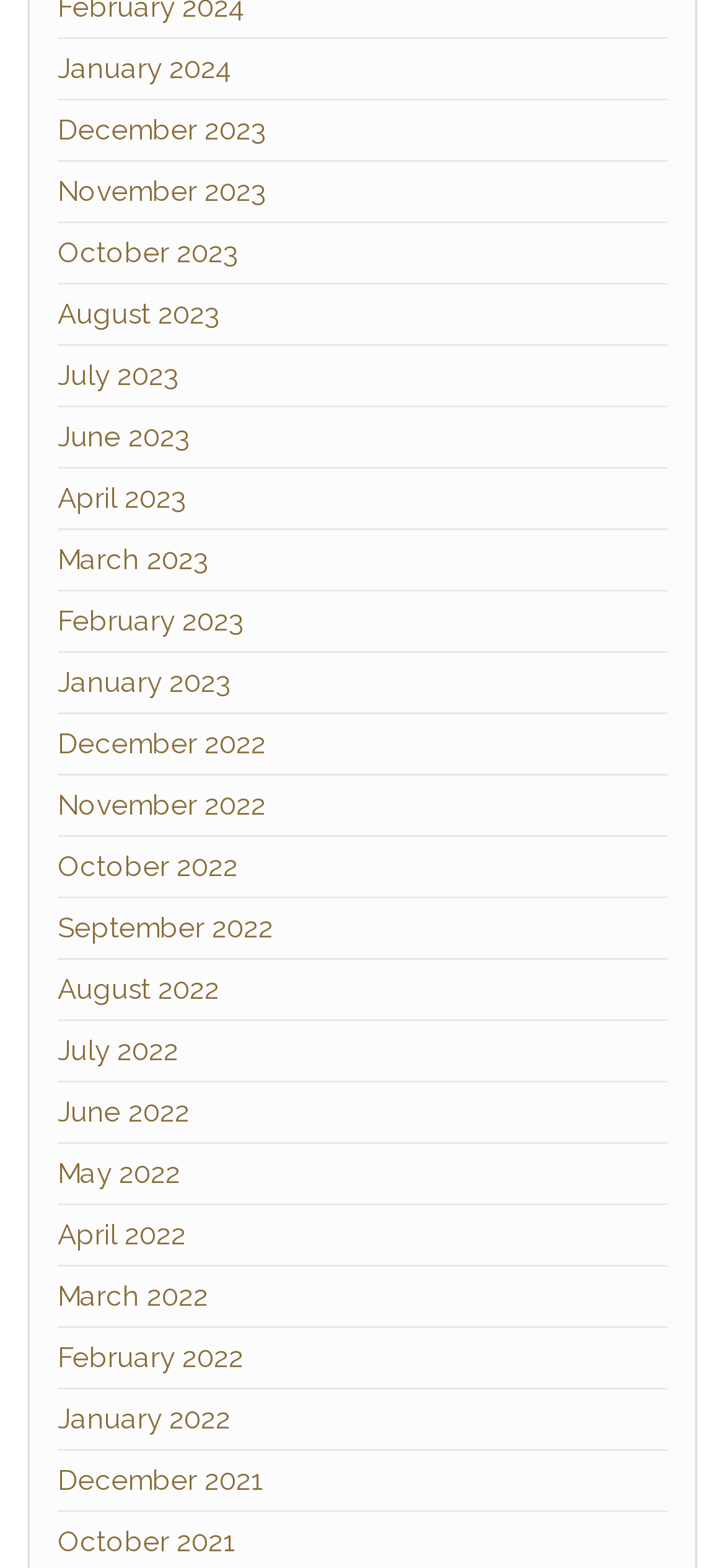Identify the bounding box coordinates of the part that should be clicked to carry out this instruction: "view January 2024".

[0.079, 0.033, 0.321, 0.055]